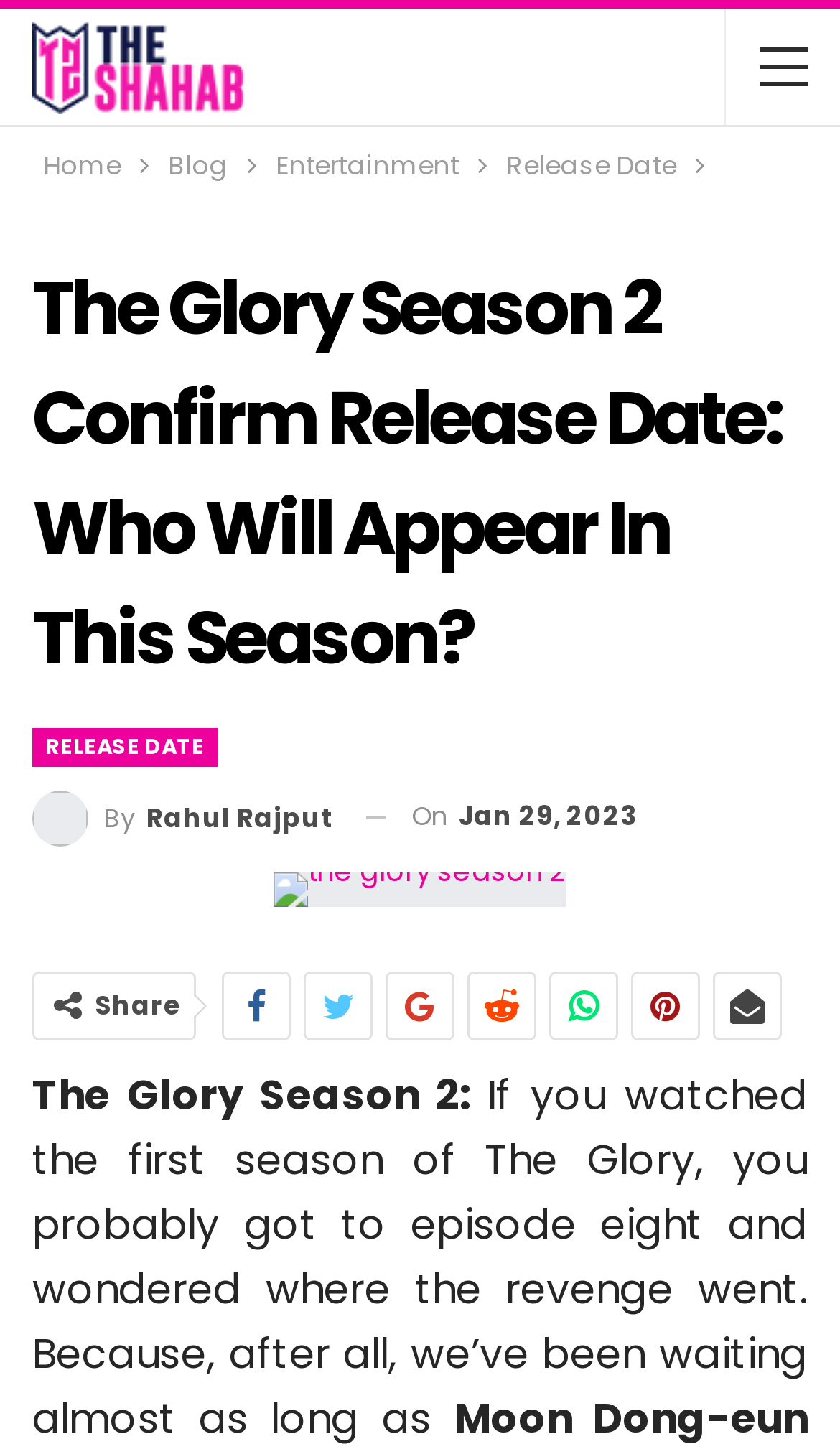Who wrote the article?
Please answer the question with a detailed and comprehensive explanation.

The author of the article is mentioned in the link element with the text 'By Rahul Rajput'. This link element is located below the heading element and above the time element.